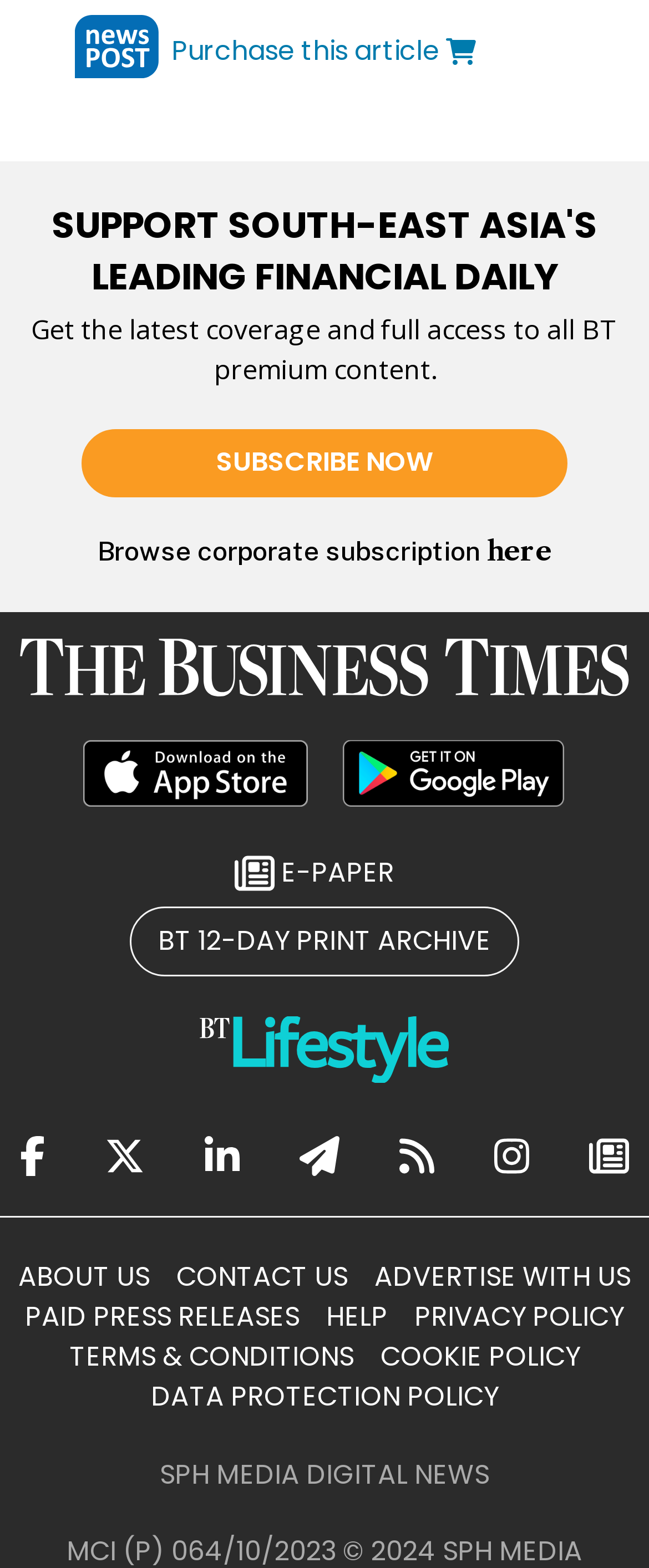Find the bounding box coordinates of the UI element according to this description: "terms & conditions".

[0.086, 0.852, 0.565, 0.877]